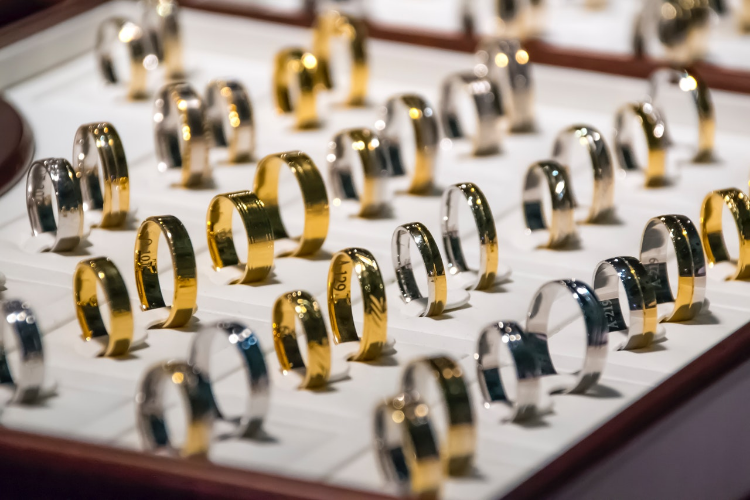Explain the image in a detailed and thorough manner.

The image showcases an exquisite display of jewelry, specifically rings, arranged meticulously in a jewelry display box. The collection features a striking combination of gold and silver rings, highlighting their diverse designs and finishes. The gold rings shine with a warm, rich luster, while the silver rings reflect a cool, modern elegance. Each piece is positioned neatly in a plush, white interior, which enhances the visual appeal and draws attention to the craftsmanship of the jewelry. This organized presentation not only protects the rings but also makes it easy for customers to view the selection, embodying the essence of high-quality jewelry display solutions.